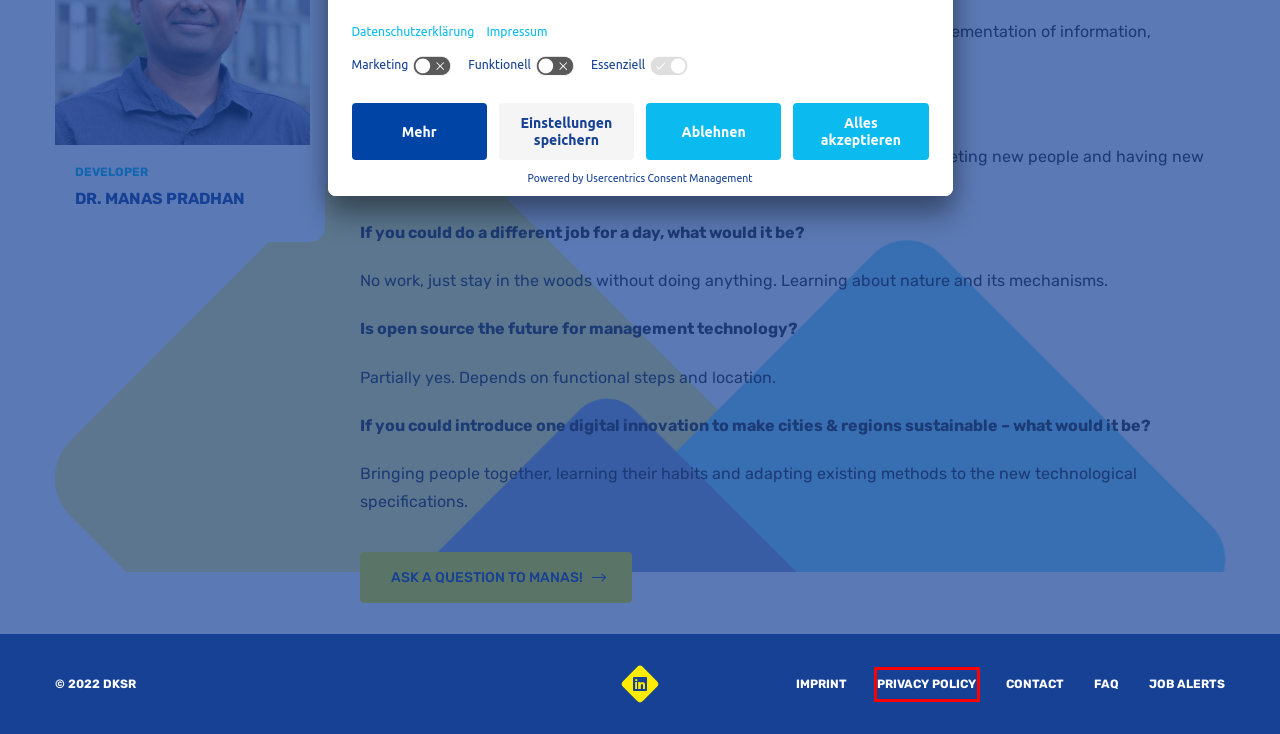Given a screenshot of a webpage with a red bounding box highlighting a UI element, determine which webpage description best matches the new webpage that appears after clicking the highlighted element. Here are the candidates:
A. Contact – DKSR
B. Privacy Policy – DKSR
C. FAQ – DKSR
D. Datenschutz – DKSR
E. Imprint – DKSR
F. Job alert – DKSR
G. Usercentrics Consent Management Platform für Web
H. Impressum – DKSR

B